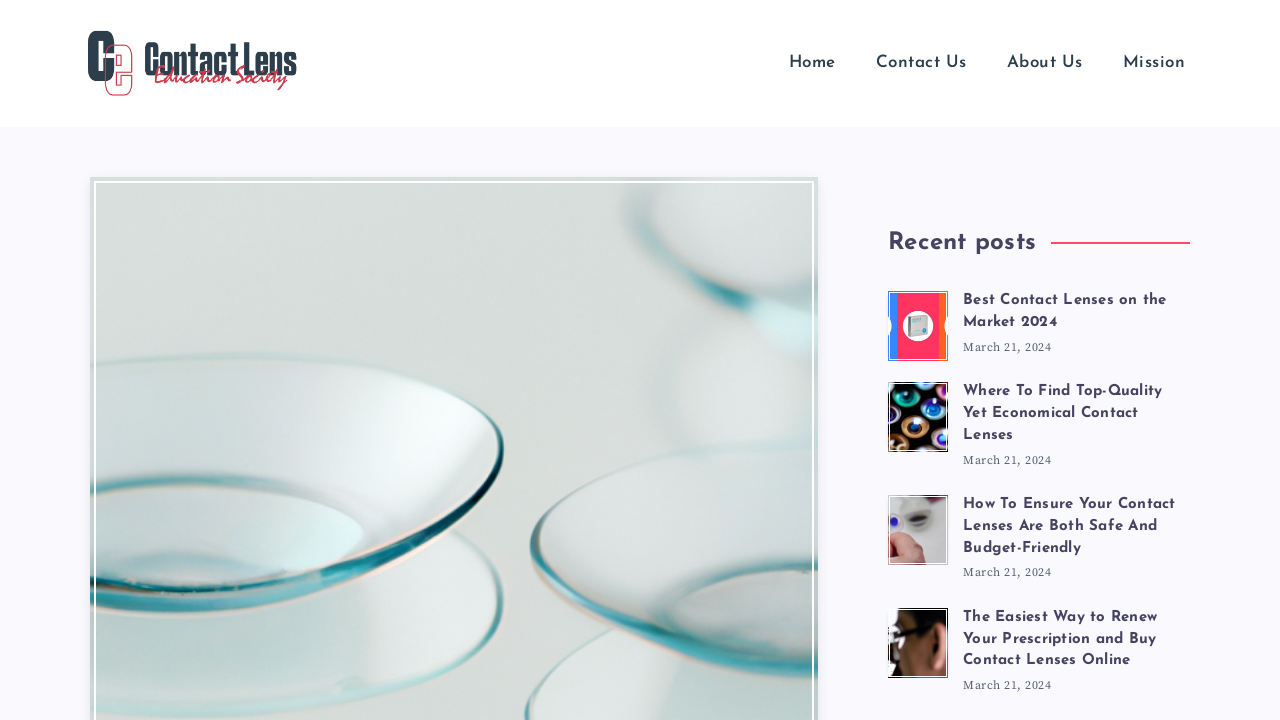Please locate the bounding box coordinates of the region I need to click to follow this instruction: "Visit the 'Contact Us' page".

[0.668, 0.056, 0.771, 0.12]